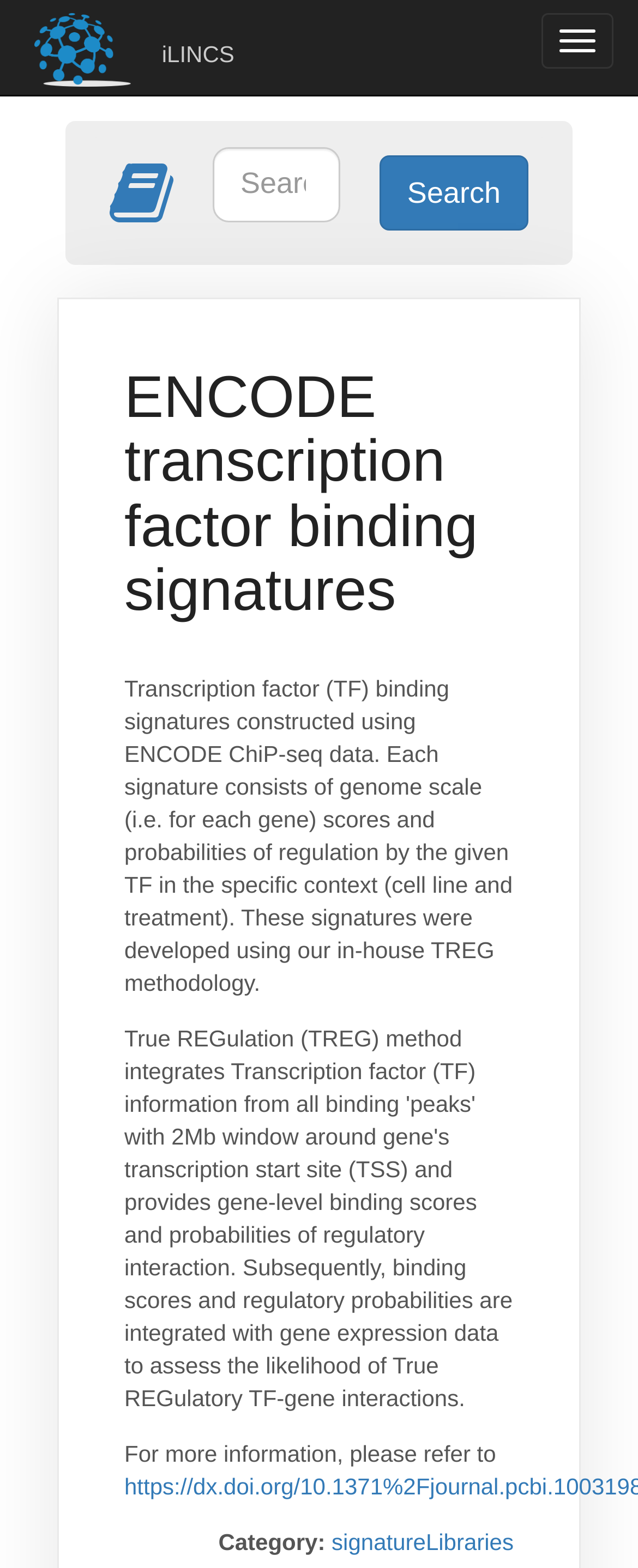Provide an in-depth caption for the elements present on the webpage.

The webpage is about ENCODE transcription factor binding signatures, as indicated by the title. At the top right corner, there is a button to toggle navigation. Below it, there is a link to the LINCS DCIC Portal, accompanied by an image of the portal's logo. Next to the link, there is a small non-breaking space character. 

To the right of the portal's link, there is a link to iLINCS. Below these links, there is a layout table that spans most of the width of the page. Within the table, there is a search box with a placeholder text "Search iLINCS Knowledge Base" and a search button to its right. 

Above the search box, there is a link with a font awesome icon. The main content of the page starts with a heading that repeats the title "ENCODE transcription factor binding signatures". Below the heading, there is a paragraph of text that explains what transcription factor binding signatures are, how they are constructed, and what they consist of. 

Further down, there is another paragraph of text that mentions referring to more information. At the bottom of the page, there is a category label, followed by a link to "signatureLibraries".